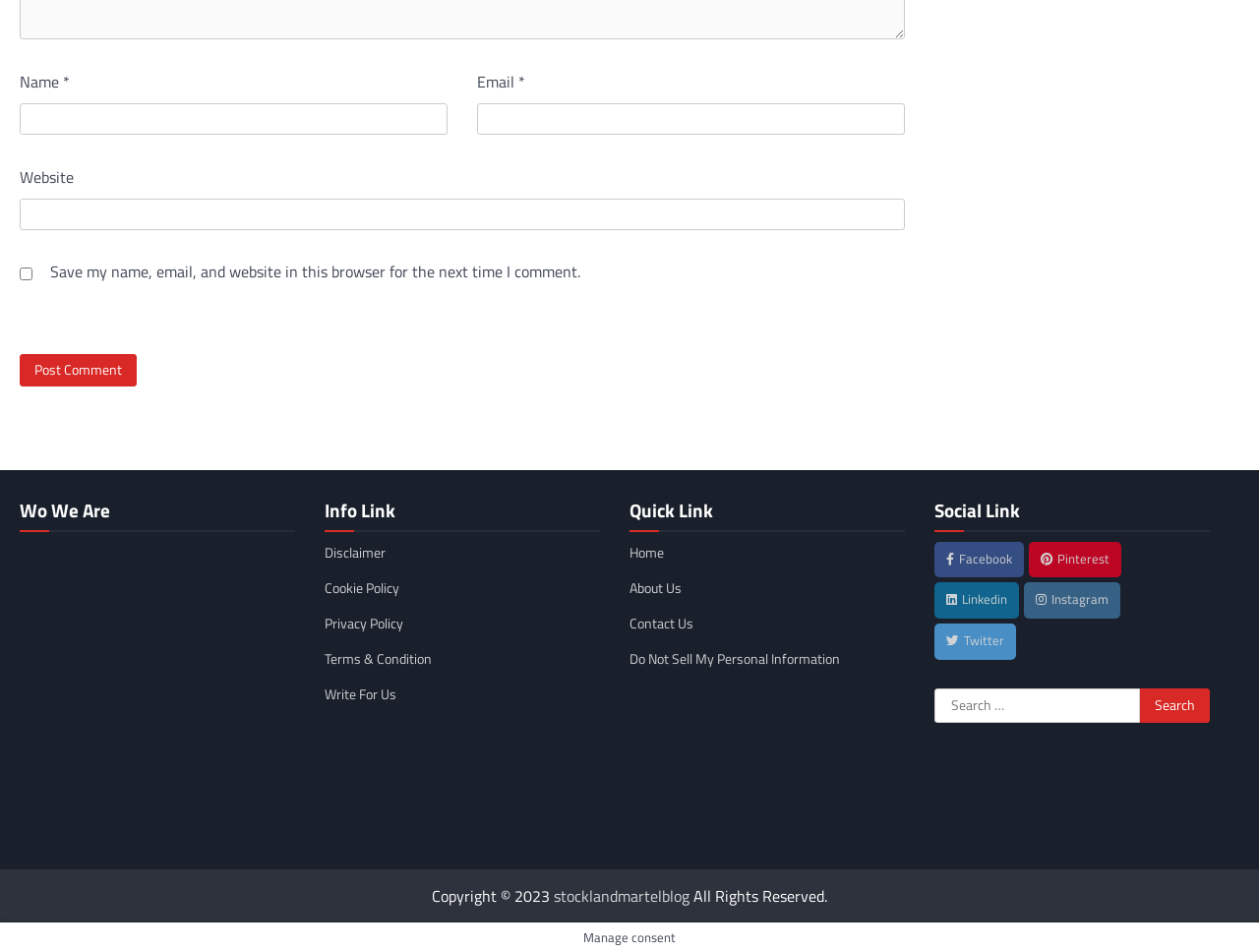Please find the bounding box coordinates of the element's region to be clicked to carry out this instruction: "Click the Post Comment button".

[0.016, 0.371, 0.109, 0.406]